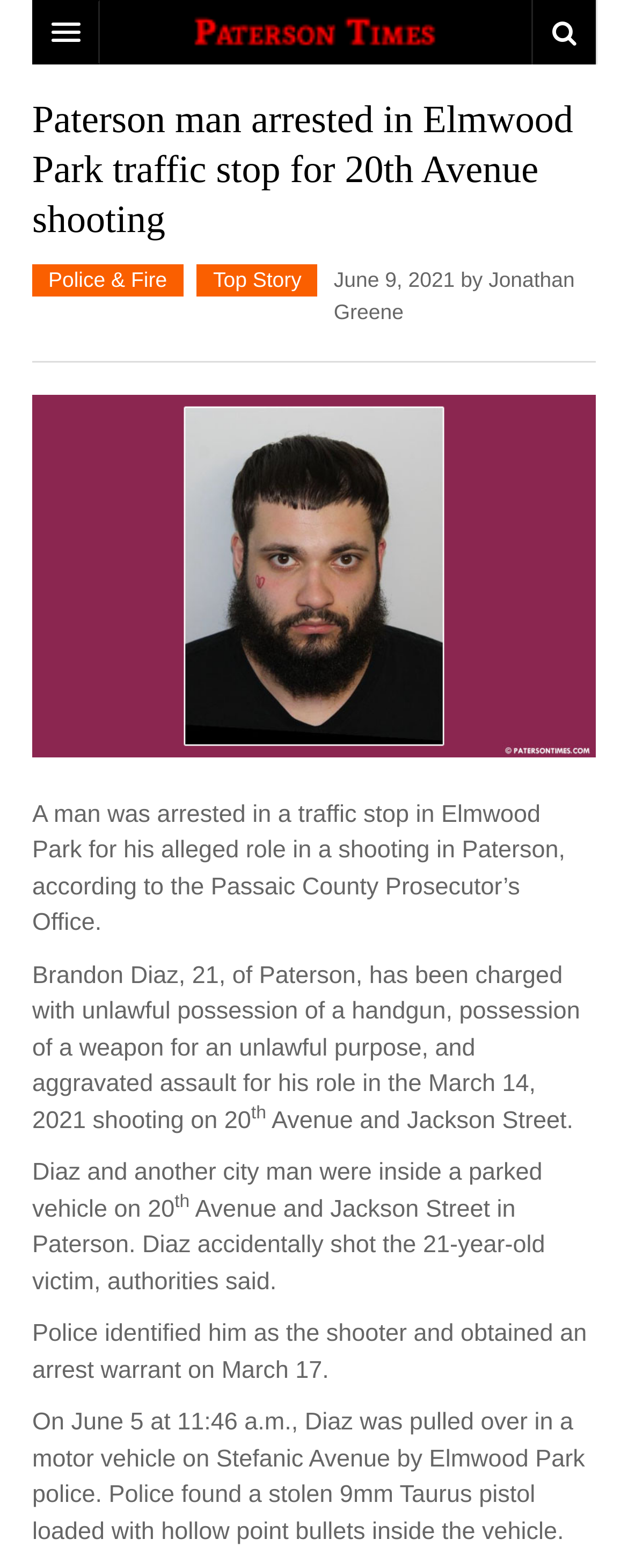Provide the bounding box coordinates for the specified HTML element described in this description: "Money". The coordinates should be four float numbers ranging from 0 to 1, in the format [left, top, right, bottom].

[0.051, 0.125, 0.949, 0.168]